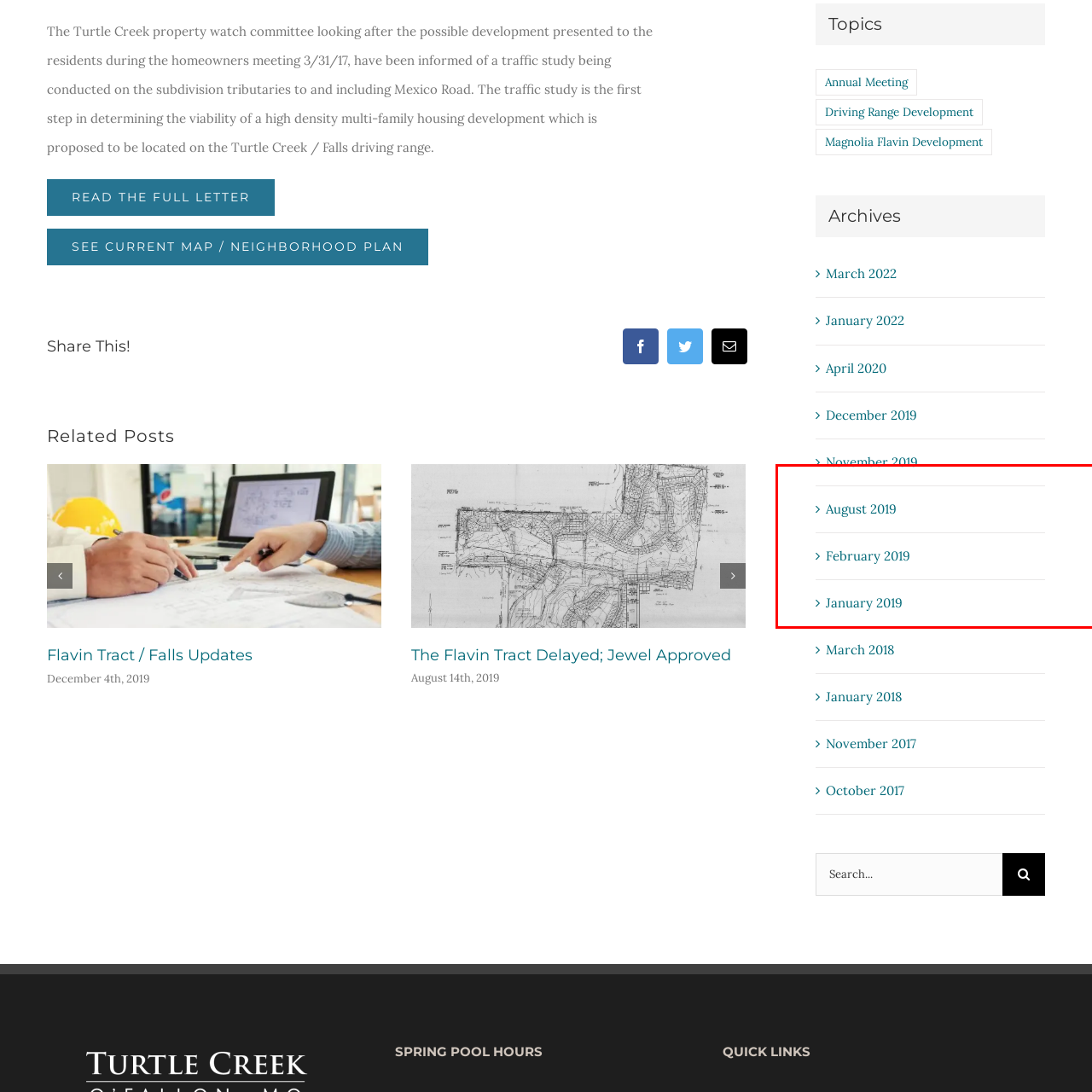Check the picture within the red bounding box and provide a brief answer using one word or phrase: What does the community event archive reflect?

Ongoing community engagement